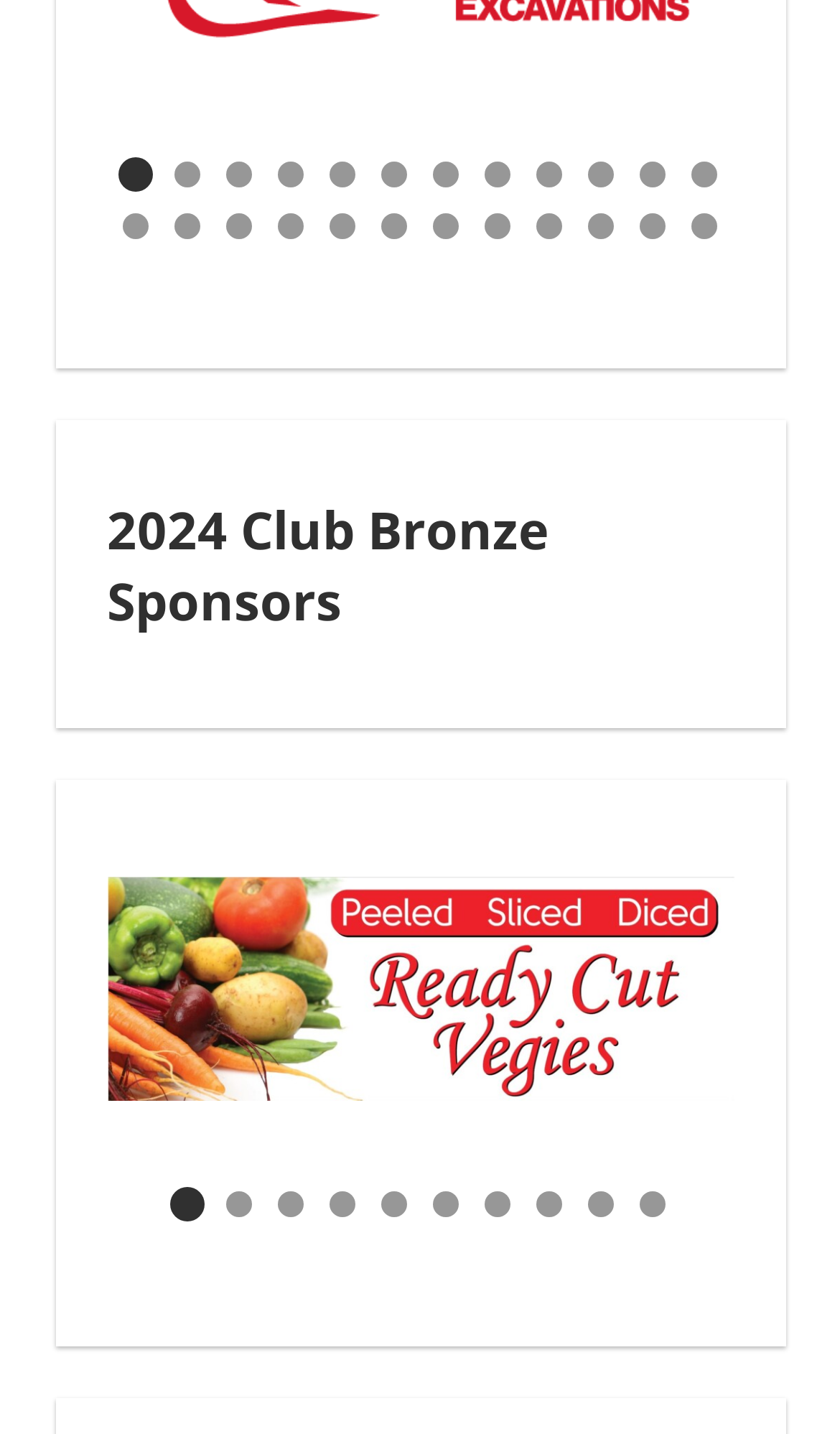Can you provide the bounding box coordinates for the element that should be clicked to implement the instruction: "Go to slide 1"?

[0.141, 0.109, 0.182, 0.133]